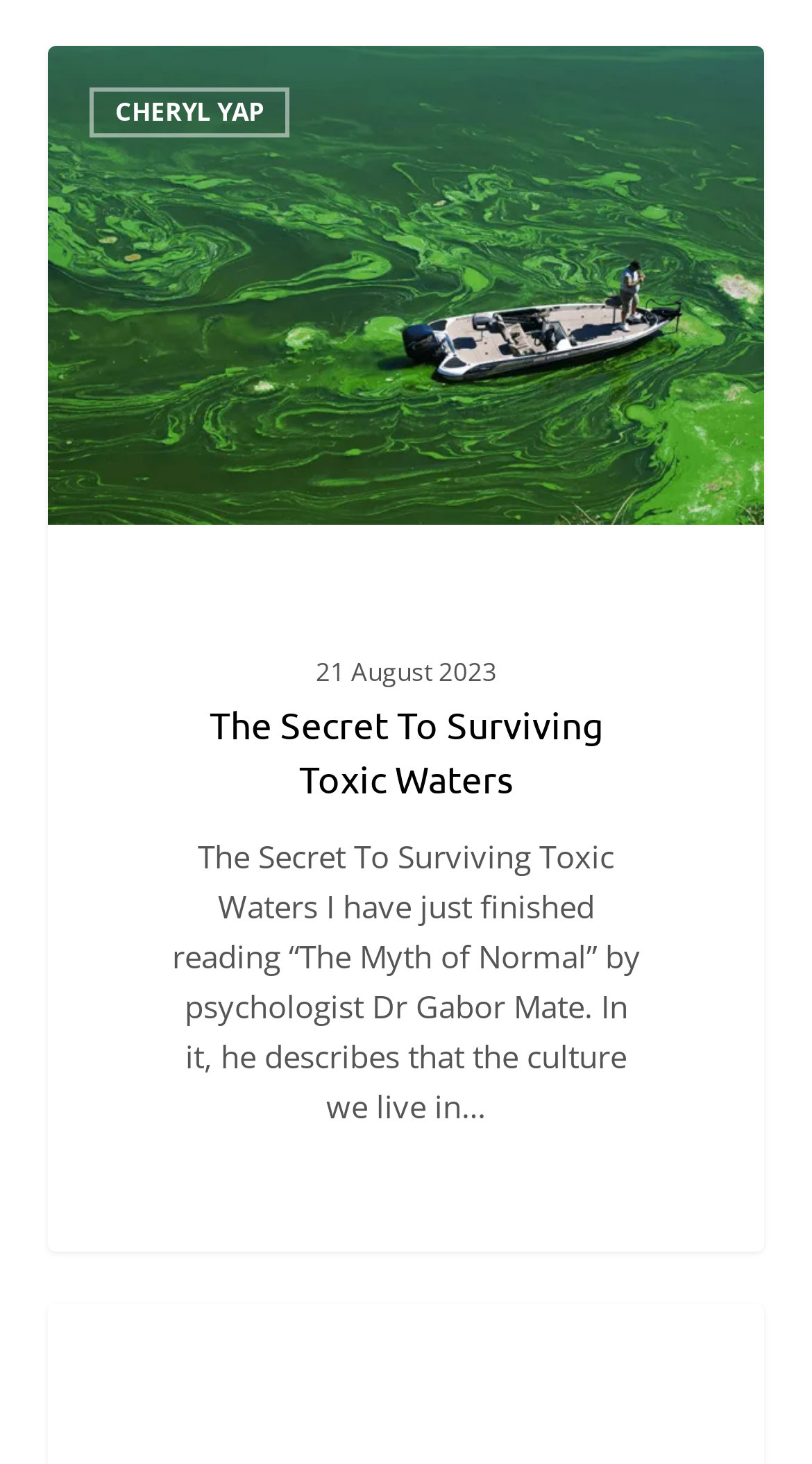Please determine the bounding box coordinates for the element with the description: "Suzanna Harjadi".

[0.111, 0.919, 0.46, 0.953]